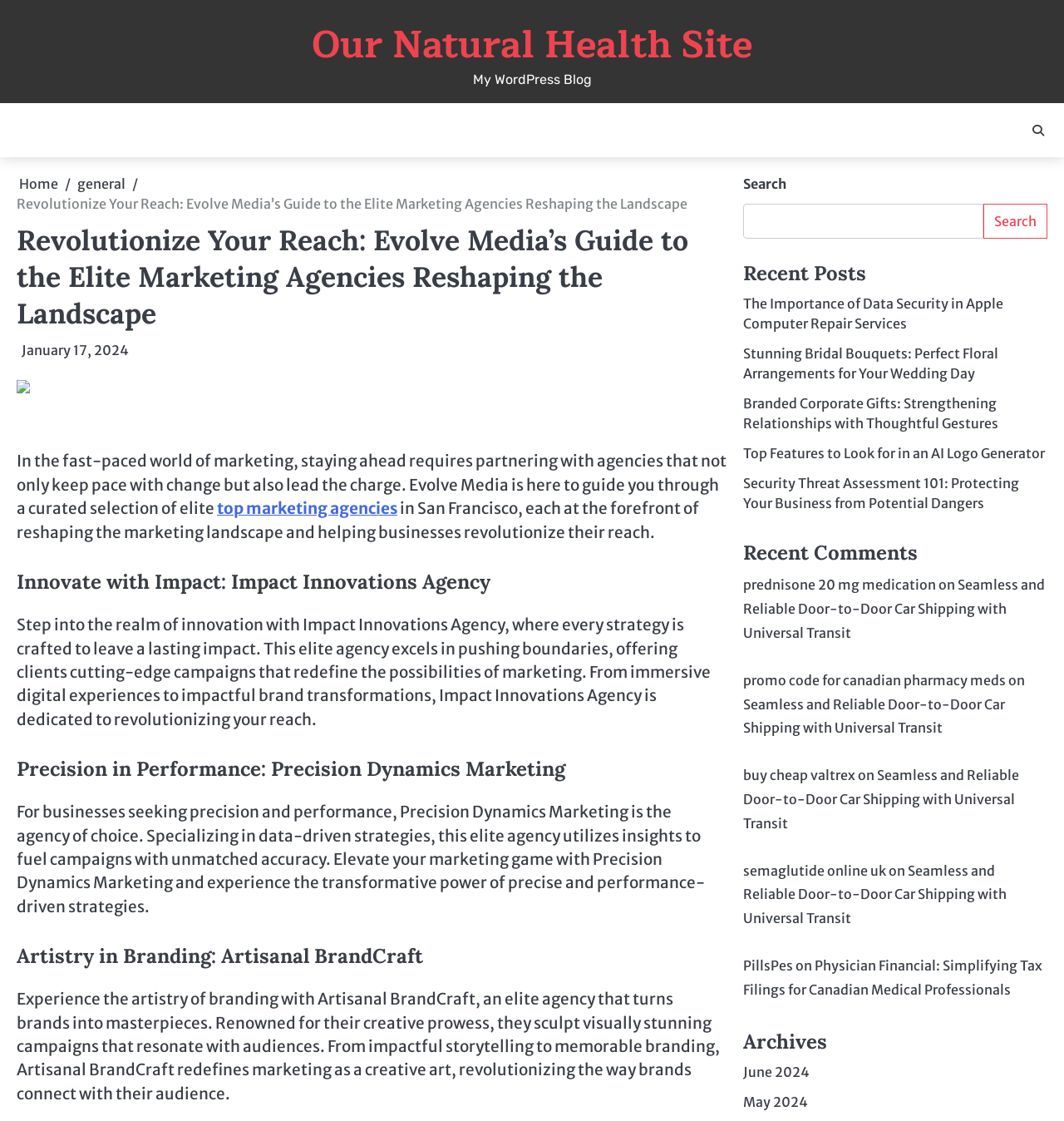What is the focus of Precision Dynamics Marketing?
From the image, provide a succinct answer in one word or a short phrase.

Data-driven strategies